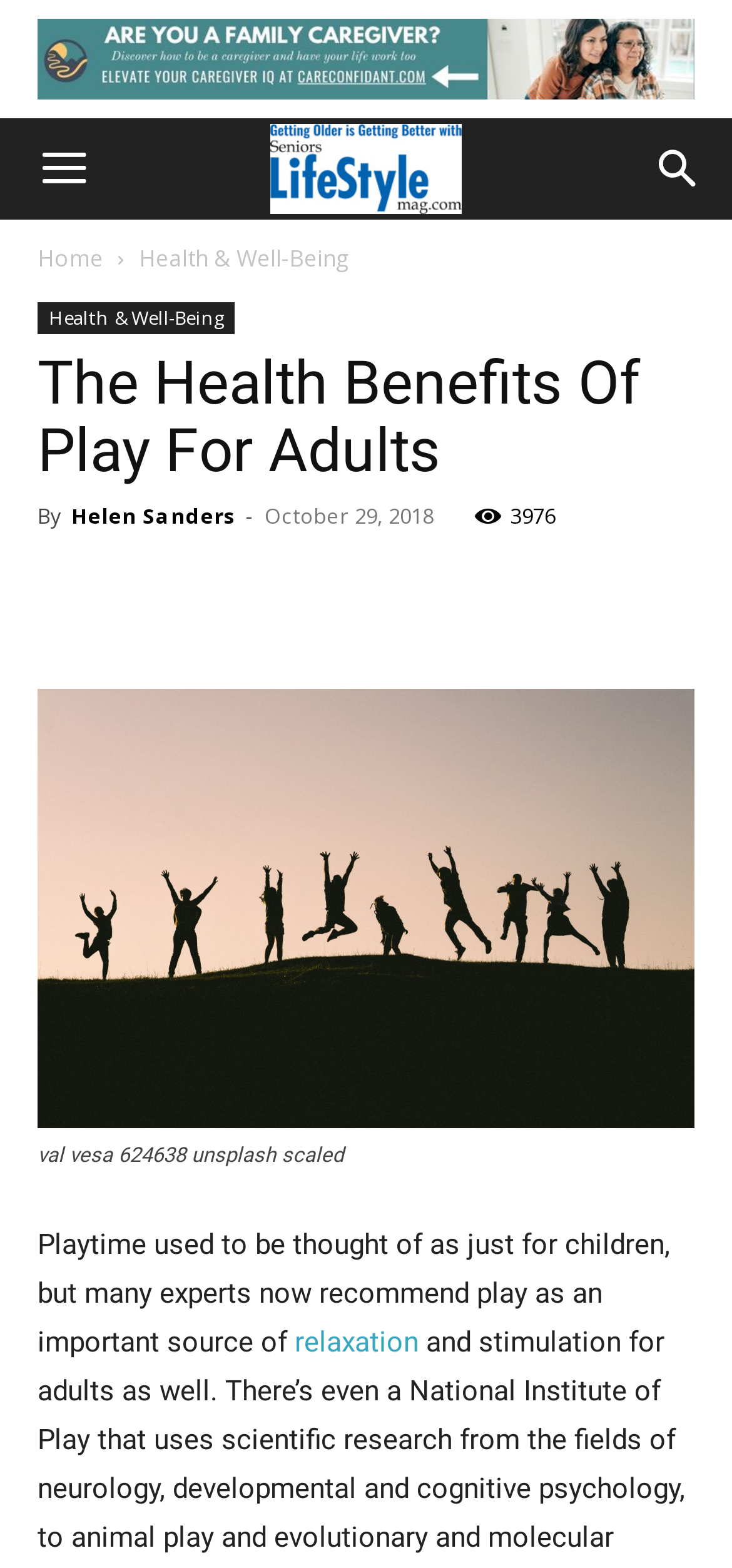Please identify the bounding box coordinates of the element's region that should be clicked to execute the following instruction: "Read the article by Helen Sanders". The bounding box coordinates must be four float numbers between 0 and 1, i.e., [left, top, right, bottom].

[0.097, 0.32, 0.321, 0.338]